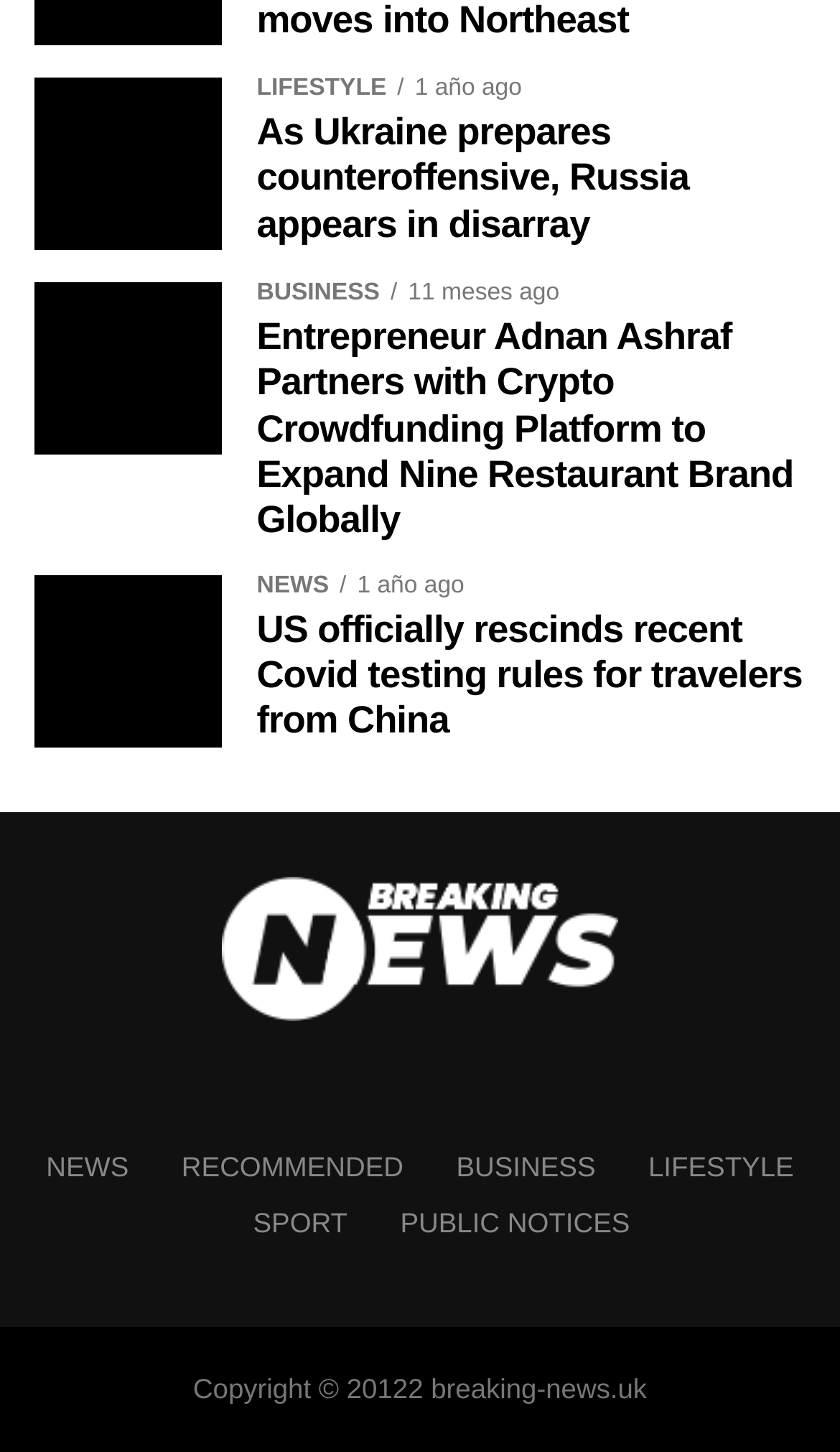How many main categories are available on the webpage?
Answer with a single word or phrase by referring to the visual content.

6